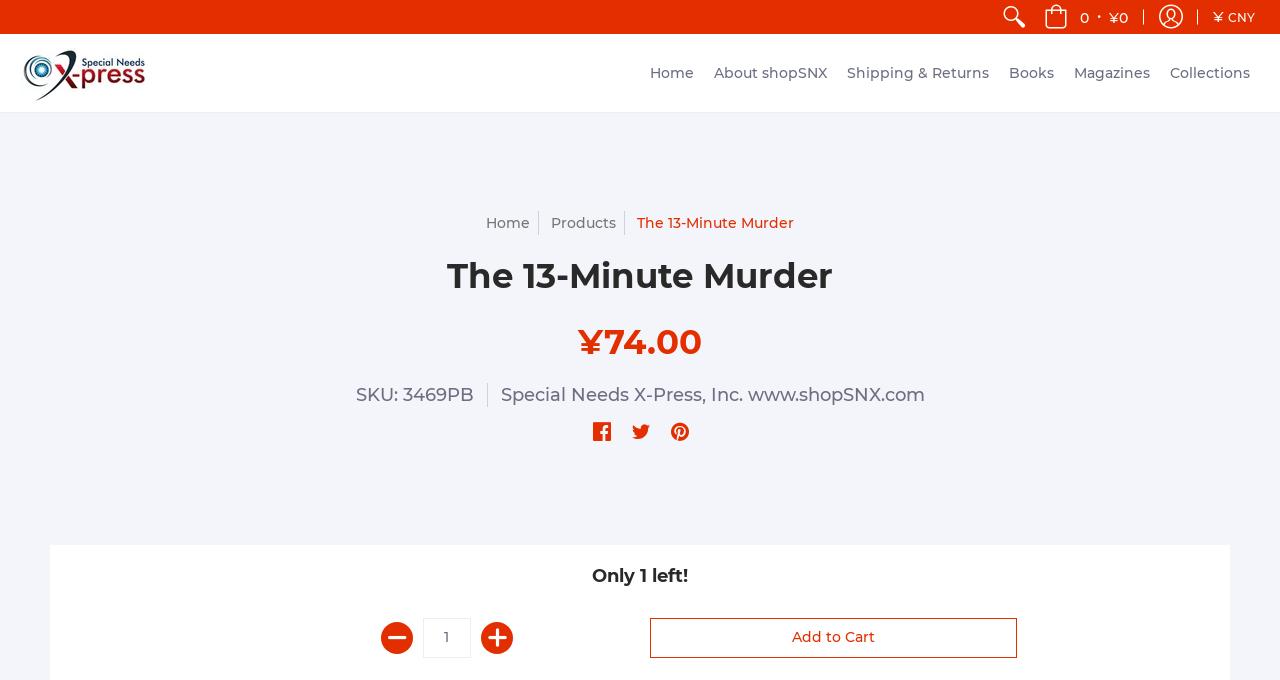Pinpoint the bounding box coordinates of the clickable area necessary to execute the following instruction: "Search". The coordinates should be given as four float numbers between 0 and 1, namely [left, top, right, bottom].

[0.775, 0.0, 0.809, 0.05]